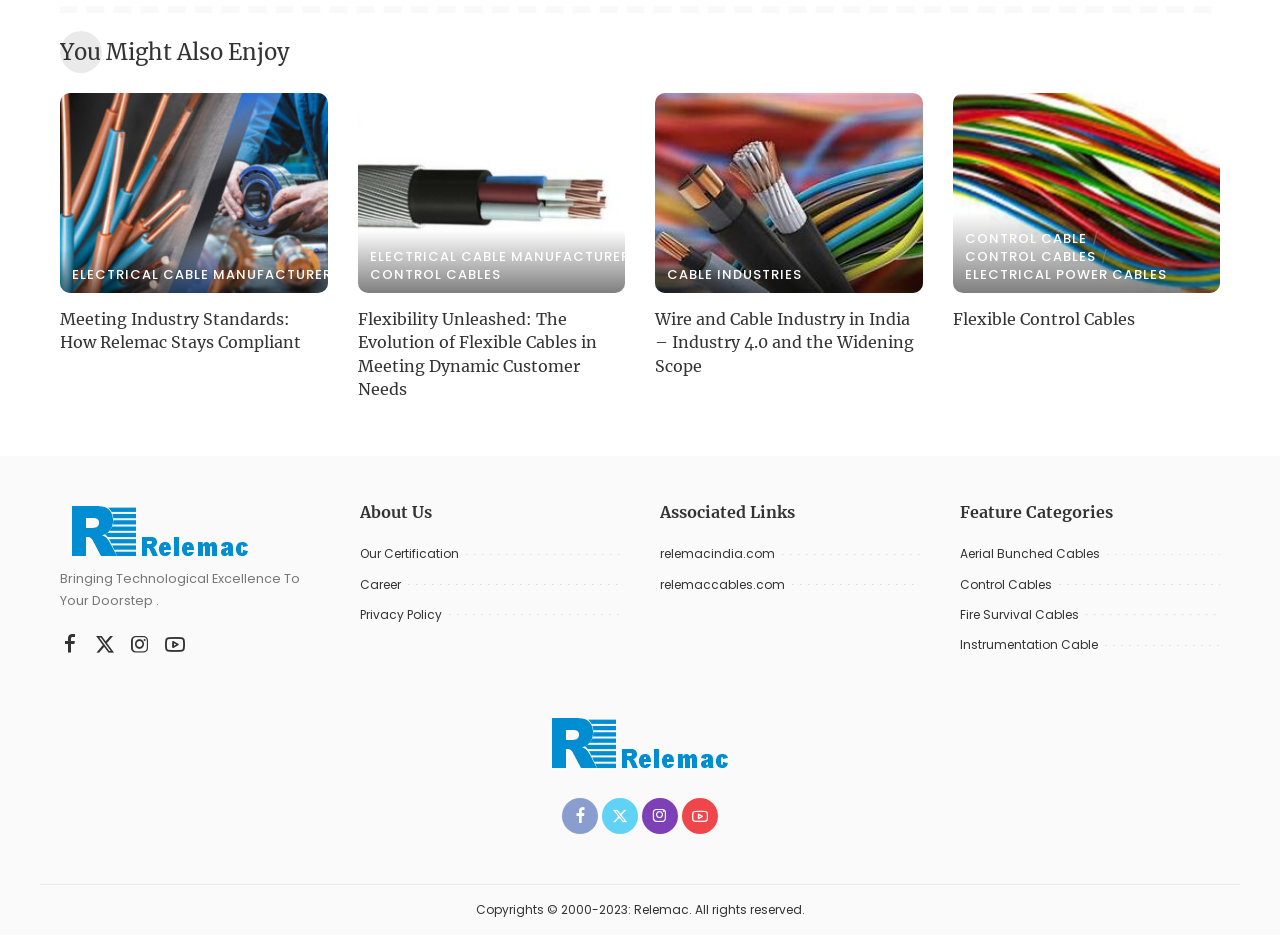What is the company's slogan?
Refer to the image and give a detailed response to the question.

The company's slogan is mentioned in the static text element at the bottom of the webpage, which says 'Bringing Technological Excellence To Your Doorstep.'